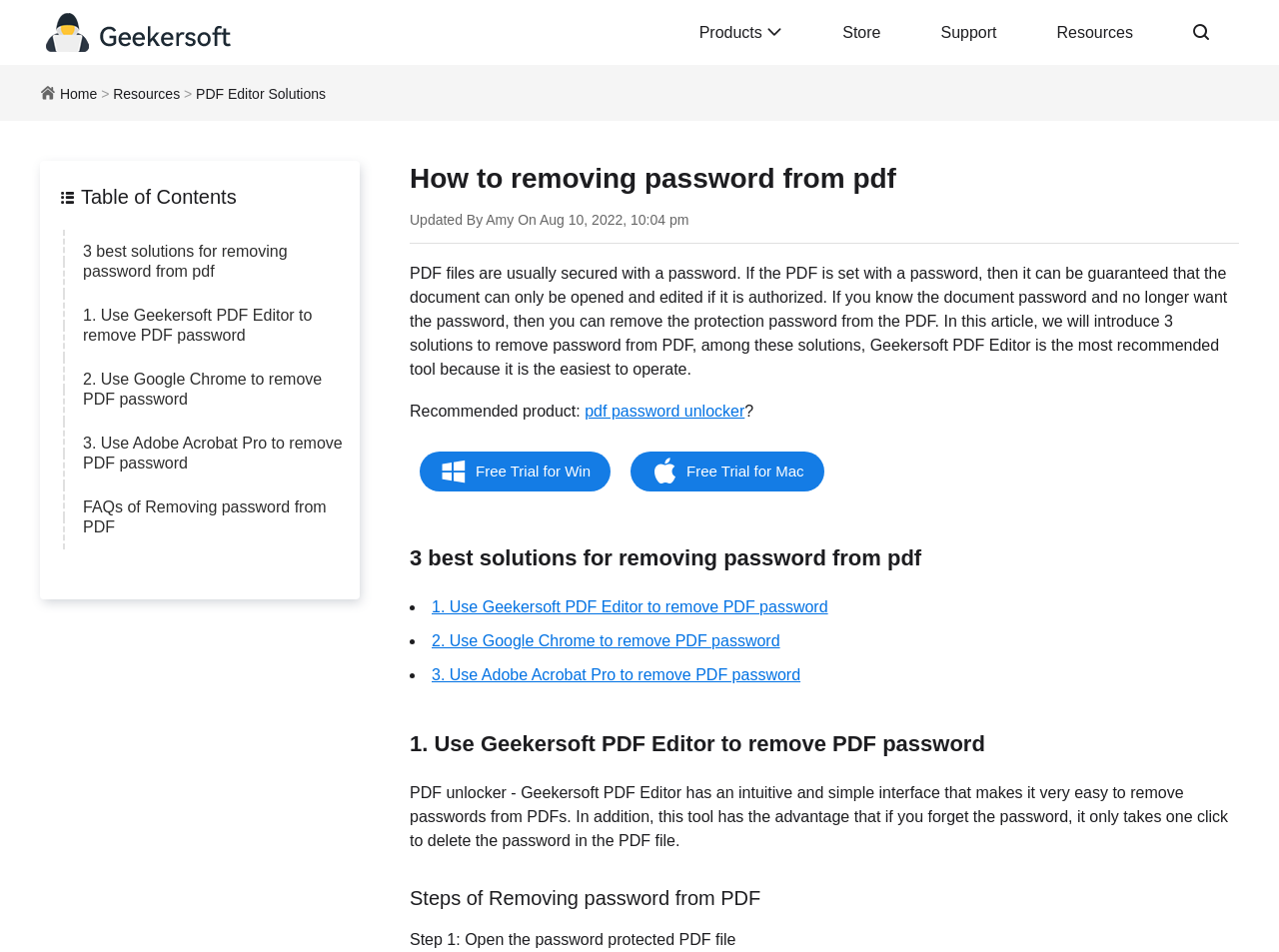Identify the bounding box coordinates of the clickable region to carry out the given instruction: "Click on the 'Home' link".

[0.047, 0.09, 0.076, 0.107]